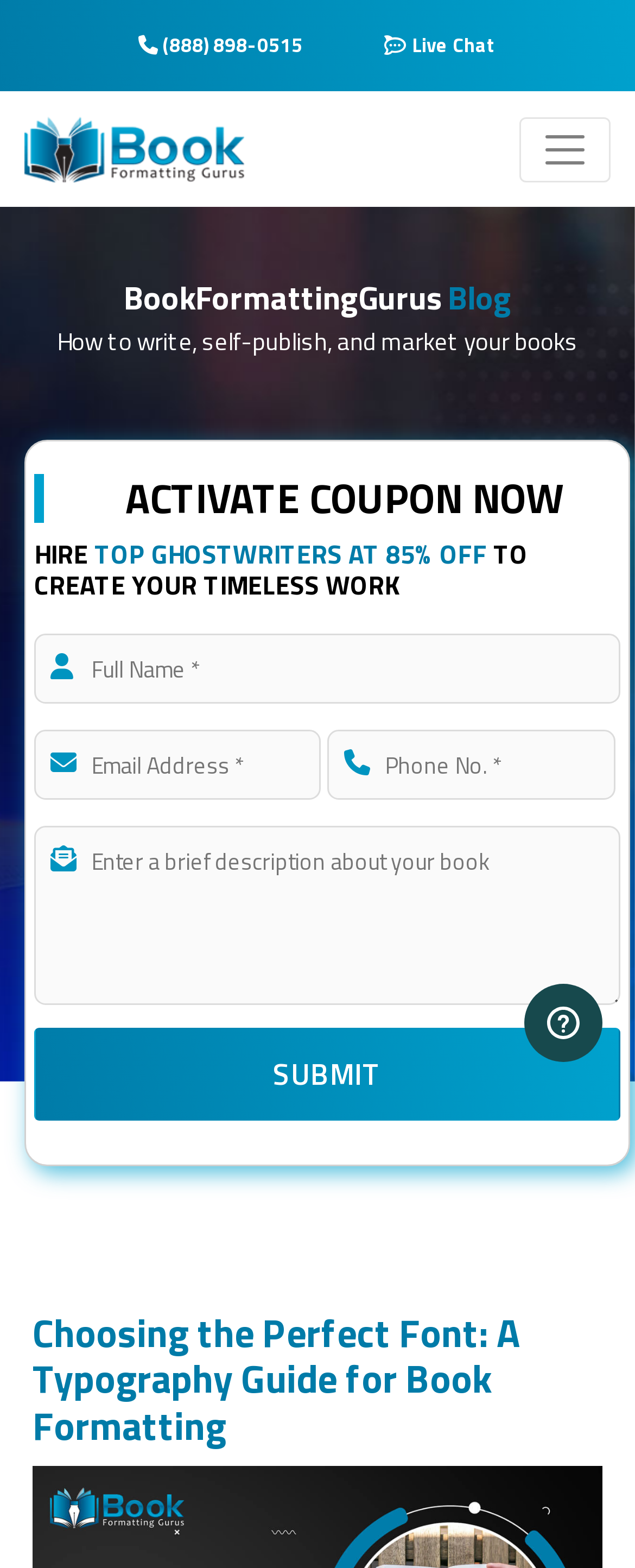Answer the question with a single word or phrase: 
What is the name of the blog?

BookFormattingGurus Blog